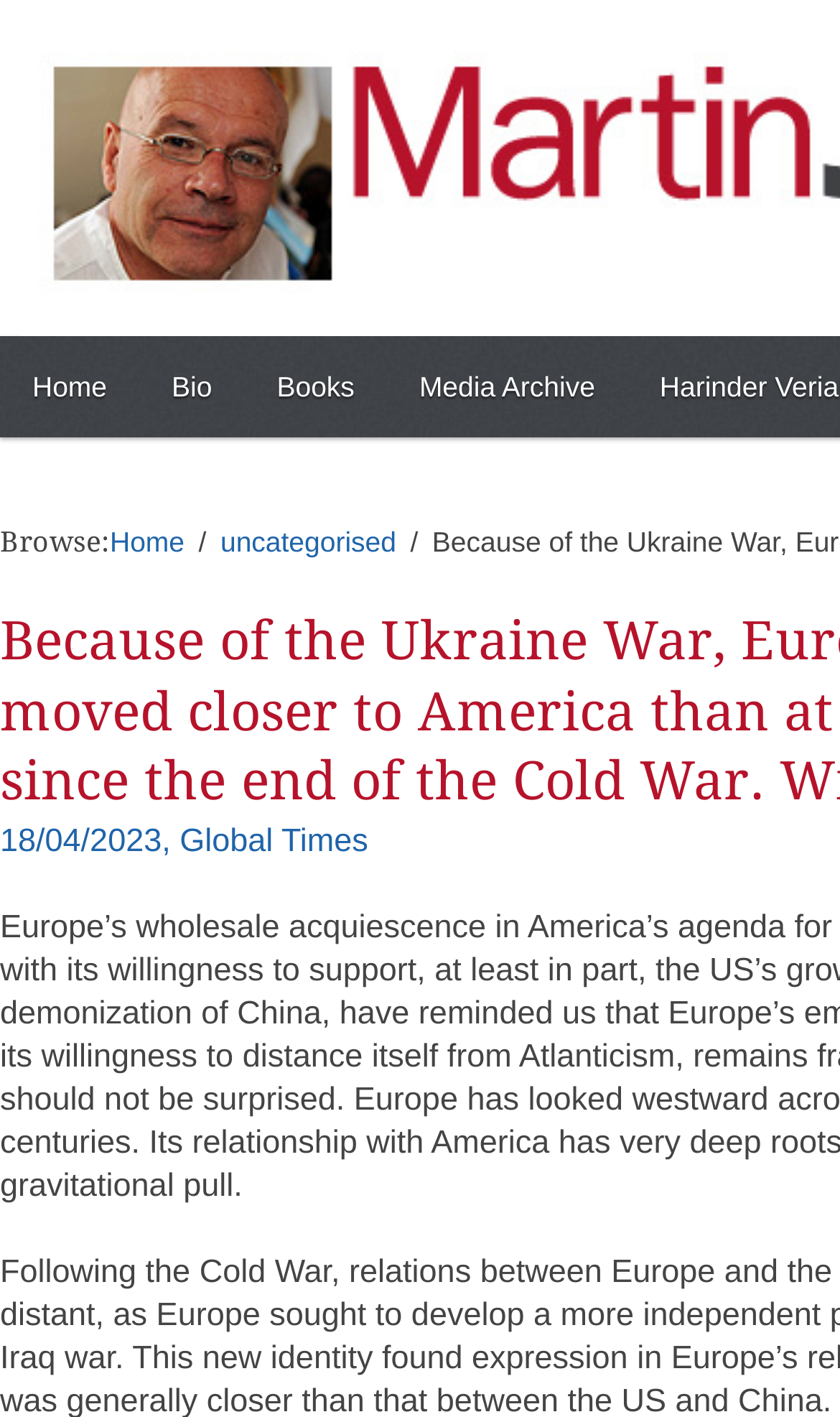Identify the bounding box for the UI element specified in this description: "alt="AVM Chemical Industries"". The coordinates must be four float numbers between 0 and 1, formatted as [left, top, right, bottom].

None